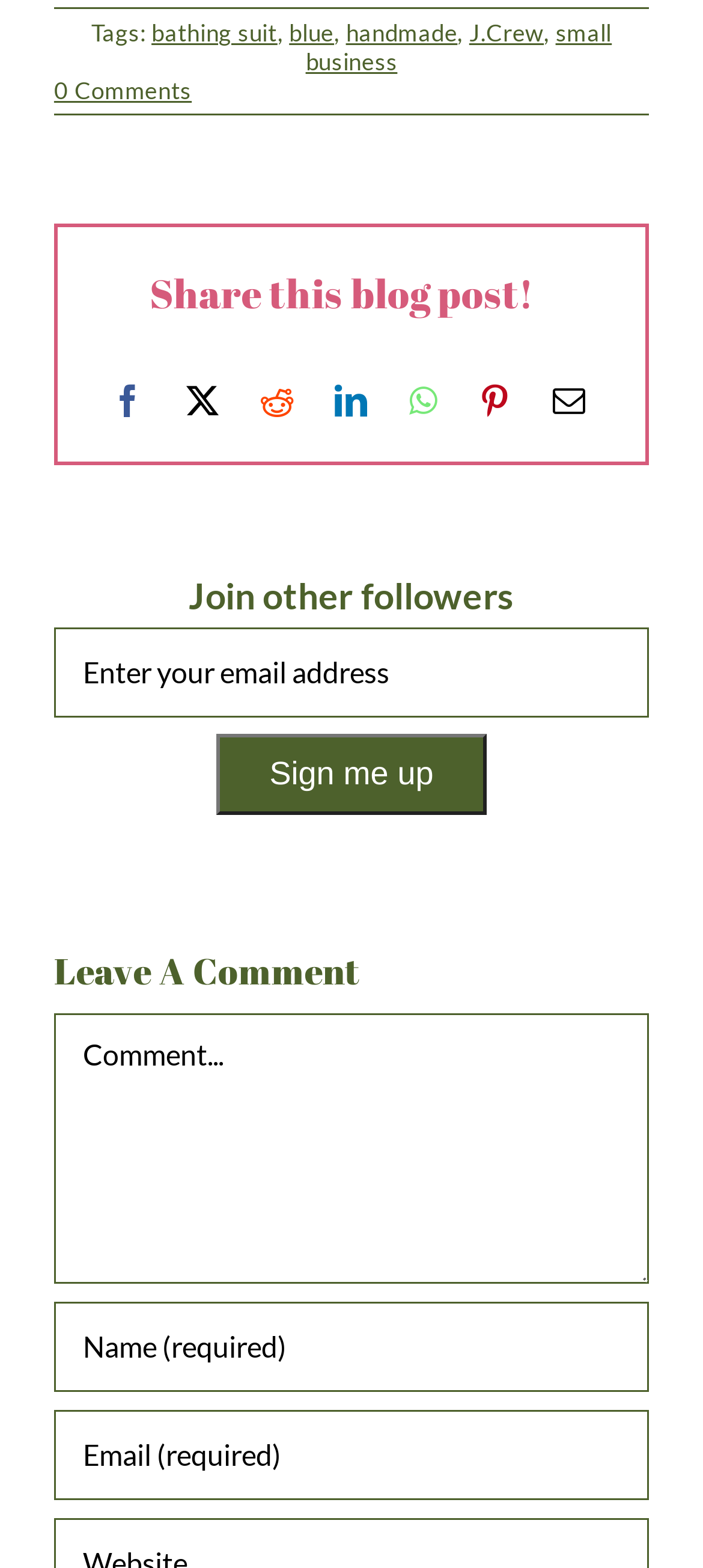Give a concise answer using only one word or phrase for this question:
What are the social media platforms to share the blog post?

Facebook, Twitter, Reddit, LinkedIn, WhatsApp, Pinterest, Email